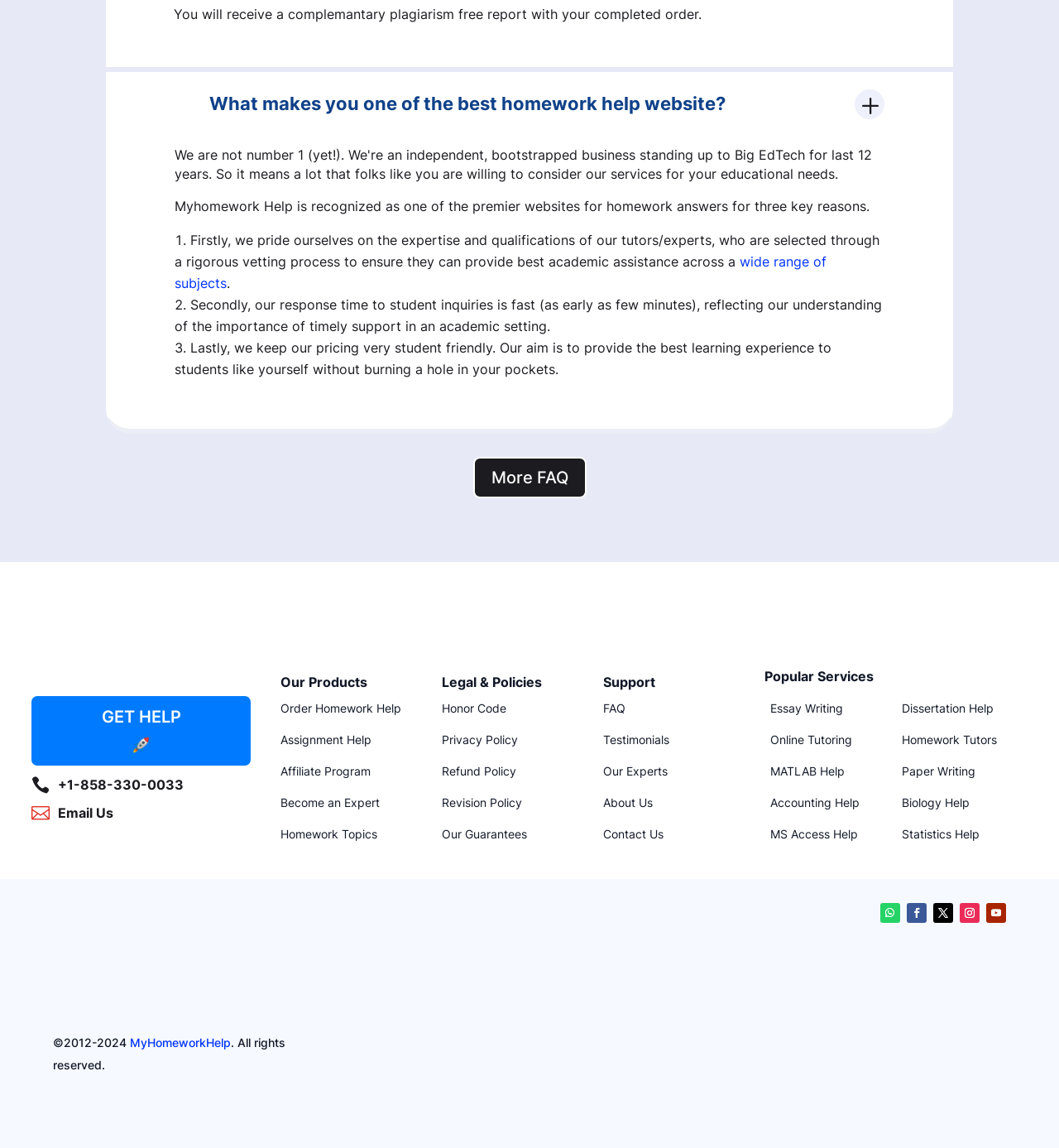Pinpoint the bounding box coordinates of the clickable area necessary to execute the following instruction: "Click FAQ". The coordinates should be given as four float numbers between 0 and 1, namely [left, top, right, bottom].

[0.57, 0.61, 0.591, 0.623]